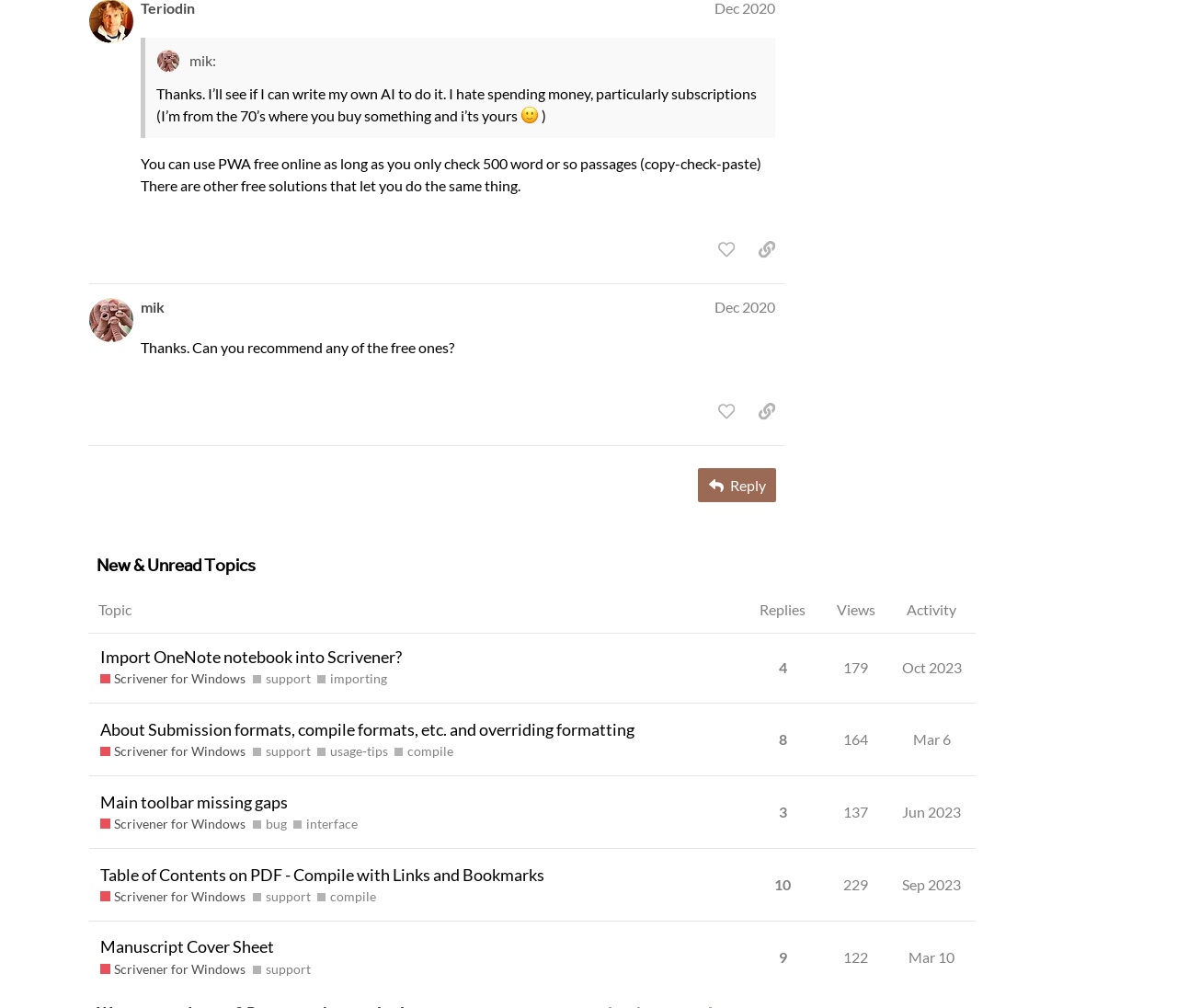Please find the bounding box coordinates of the clickable region needed to complete the following instruction: "Copy a link to this post to clipboard". The bounding box coordinates must consist of four float numbers between 0 and 1, i.e., [left, top, right, bottom].

[0.637, 0.231, 0.667, 0.263]